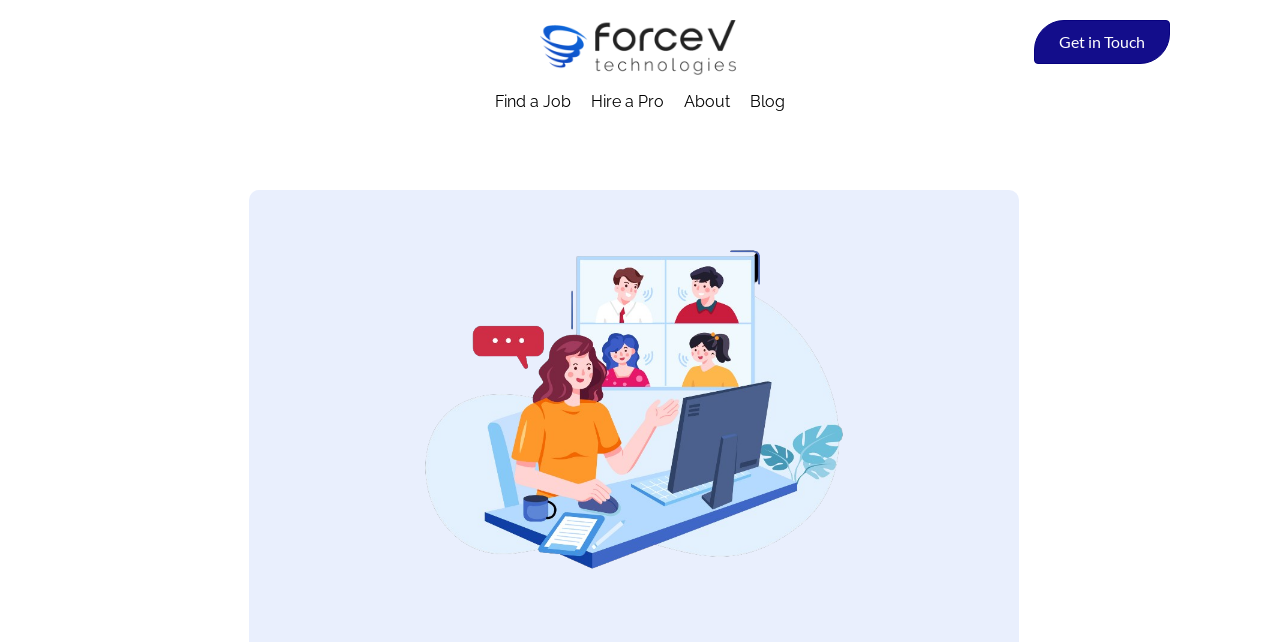Refer to the image and offer a detailed explanation in response to the question: How many navigation links are there?

There are five navigation links: 'Find a Job', 'Hire a Pro', 'About', 'Blog', and 'Get in Touch'. These links are located at the top of the webpage, and they are part of the main menu.